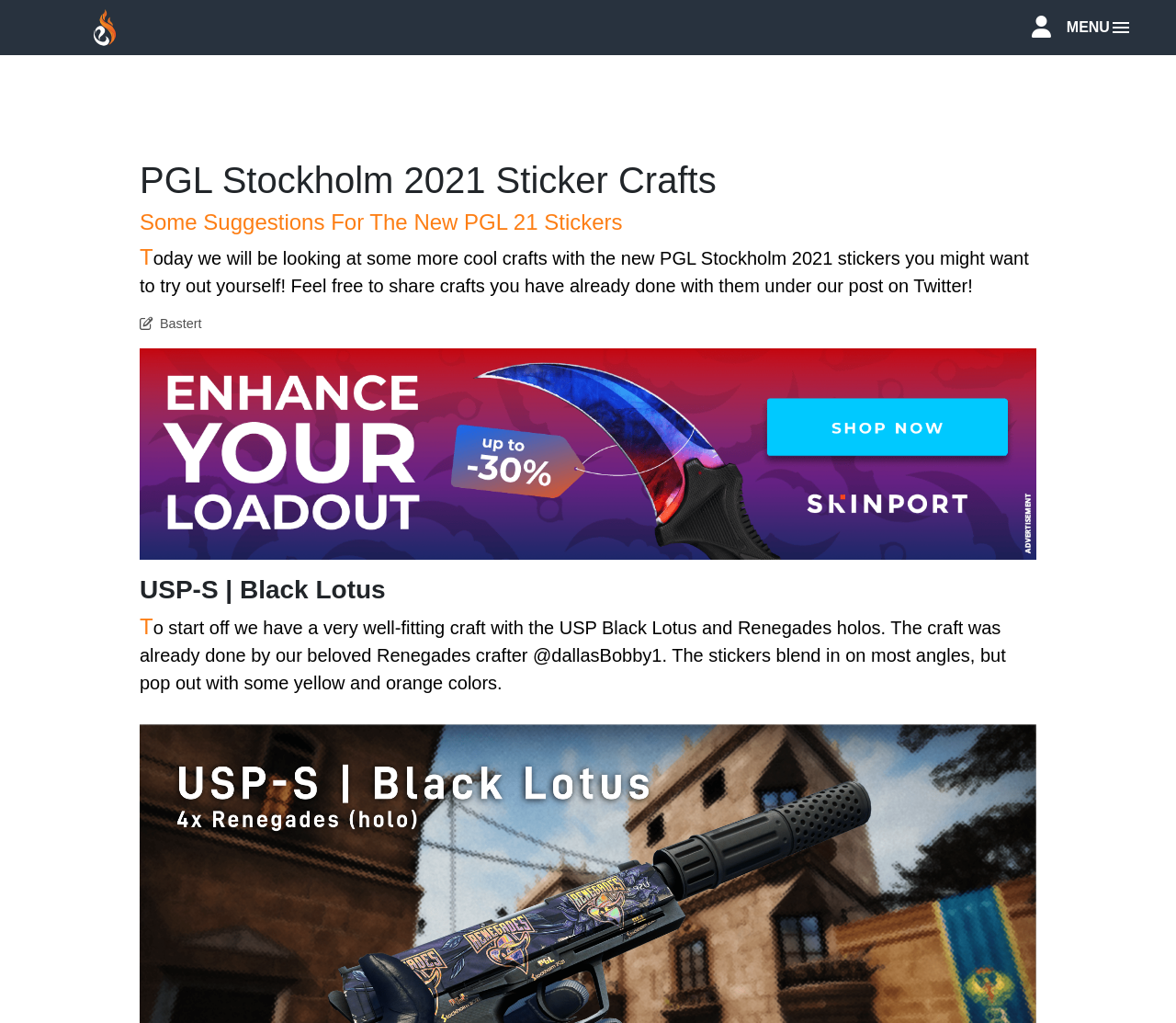What is the title of the first sticker craft?
Provide a one-word or short-phrase answer based on the image.

USP-S | Black Lotus